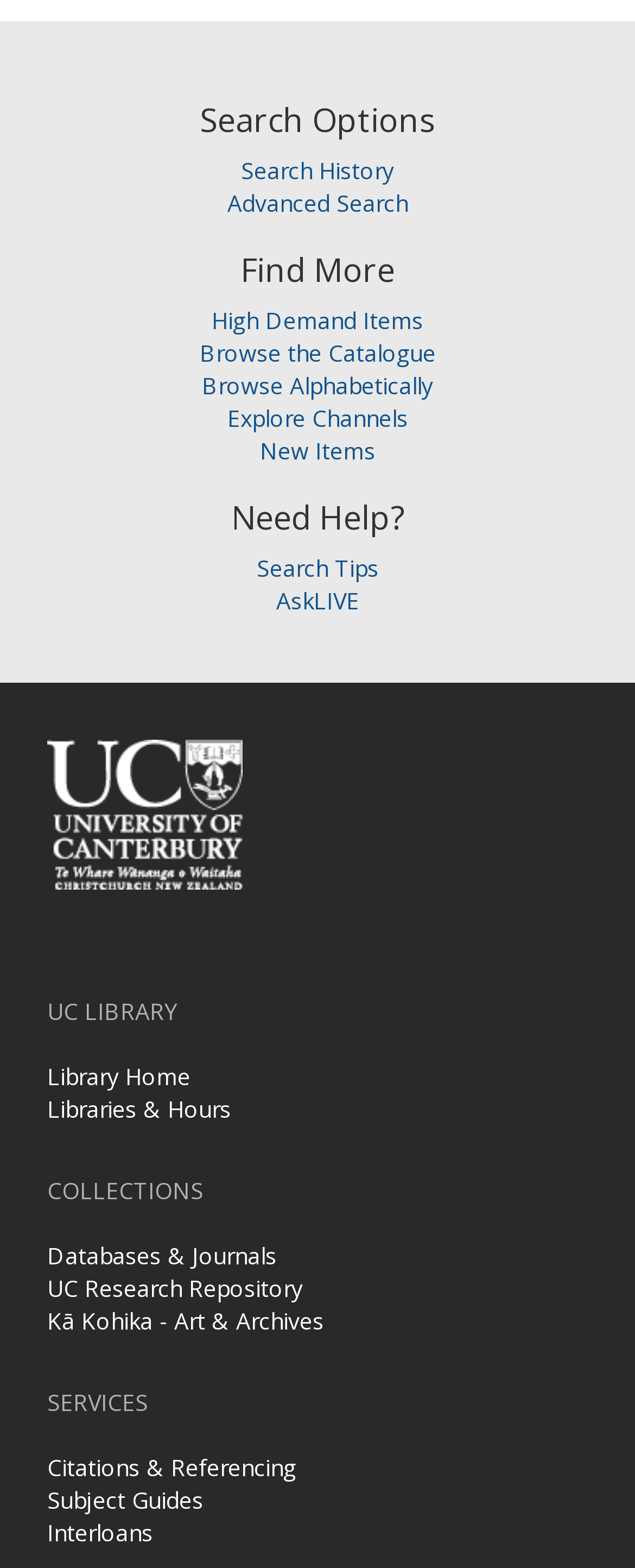Identify the bounding box coordinates of the area you need to click to perform the following instruction: "View databases and journals".

[0.074, 0.791, 0.436, 0.81]